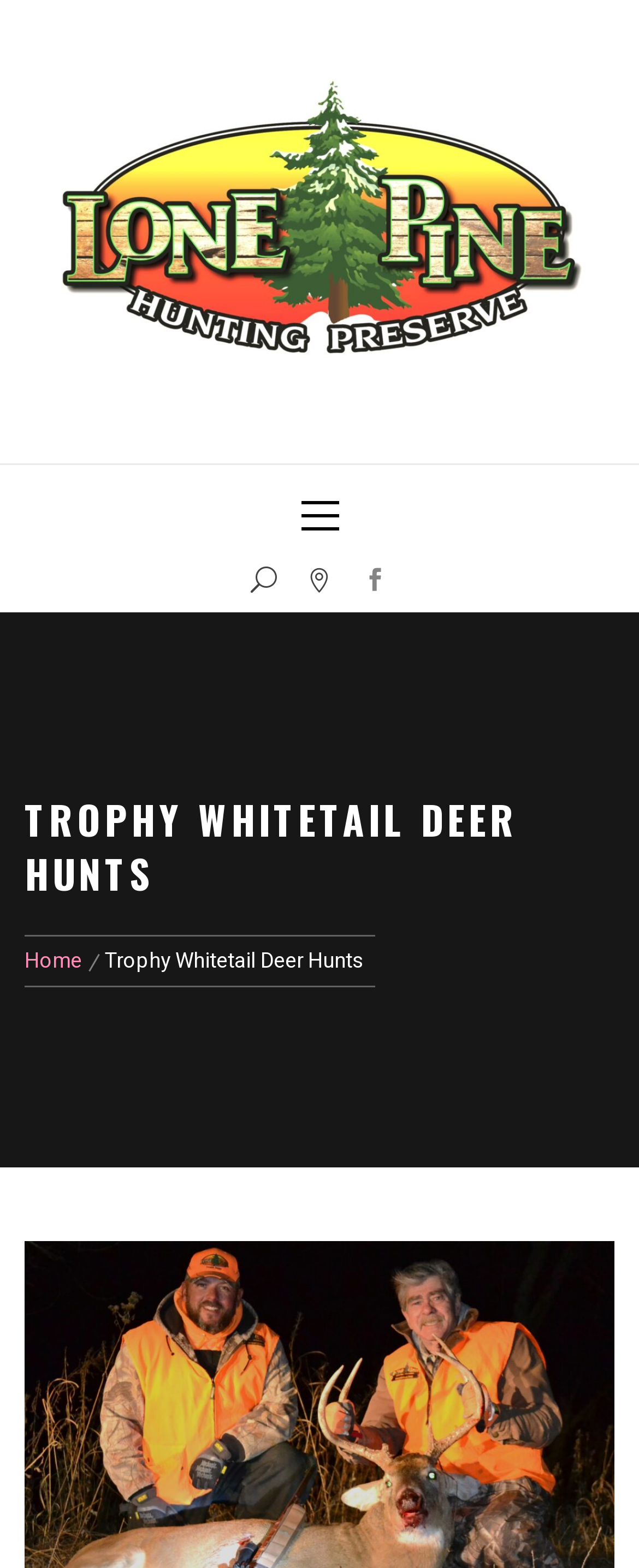Identify and provide the main heading of the webpage.

TROPHY WHITETAIL DEER HUNTS